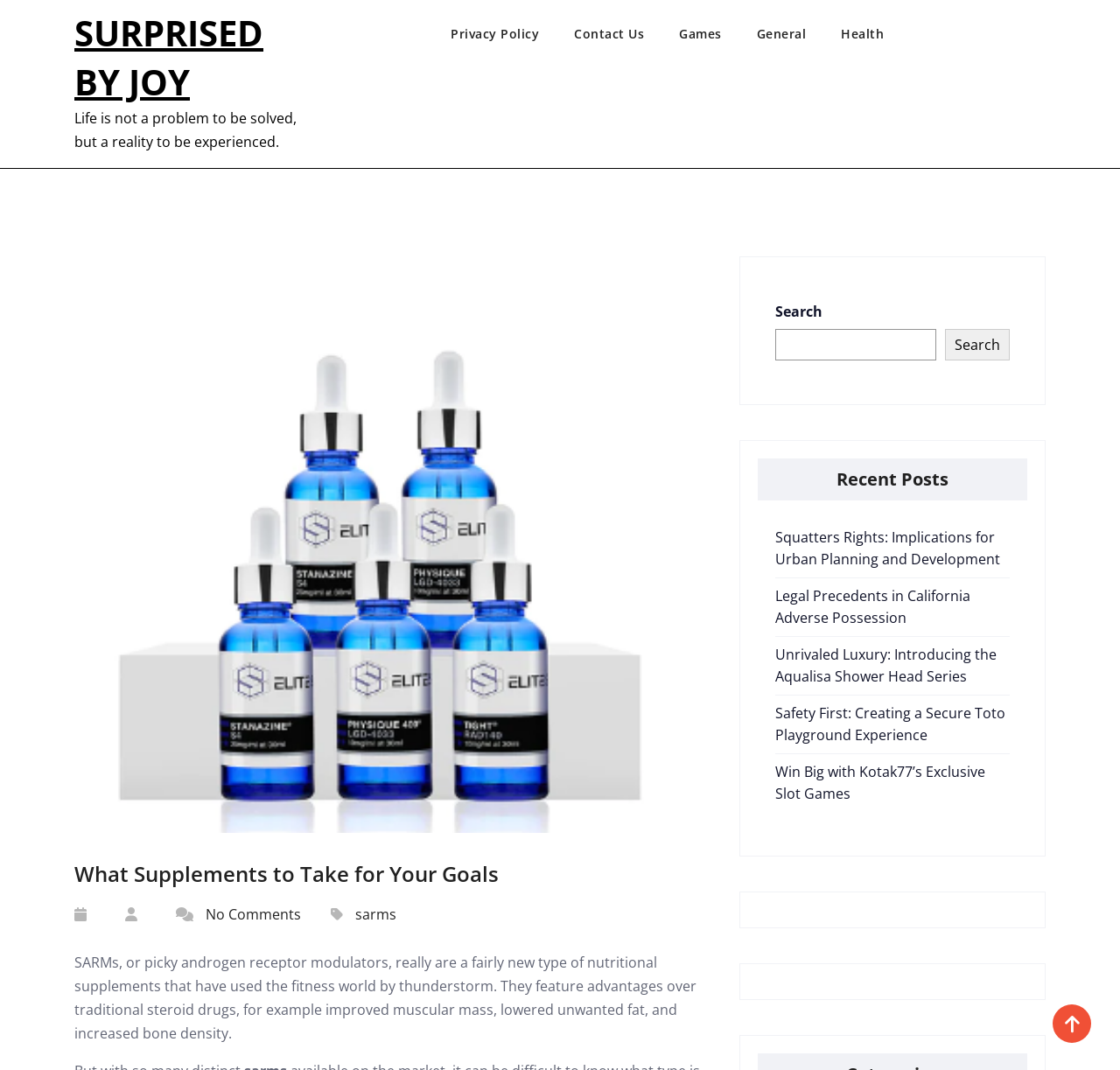Based on the description "KIBWE BARBER", find the bounding box of the specified UI element.

None